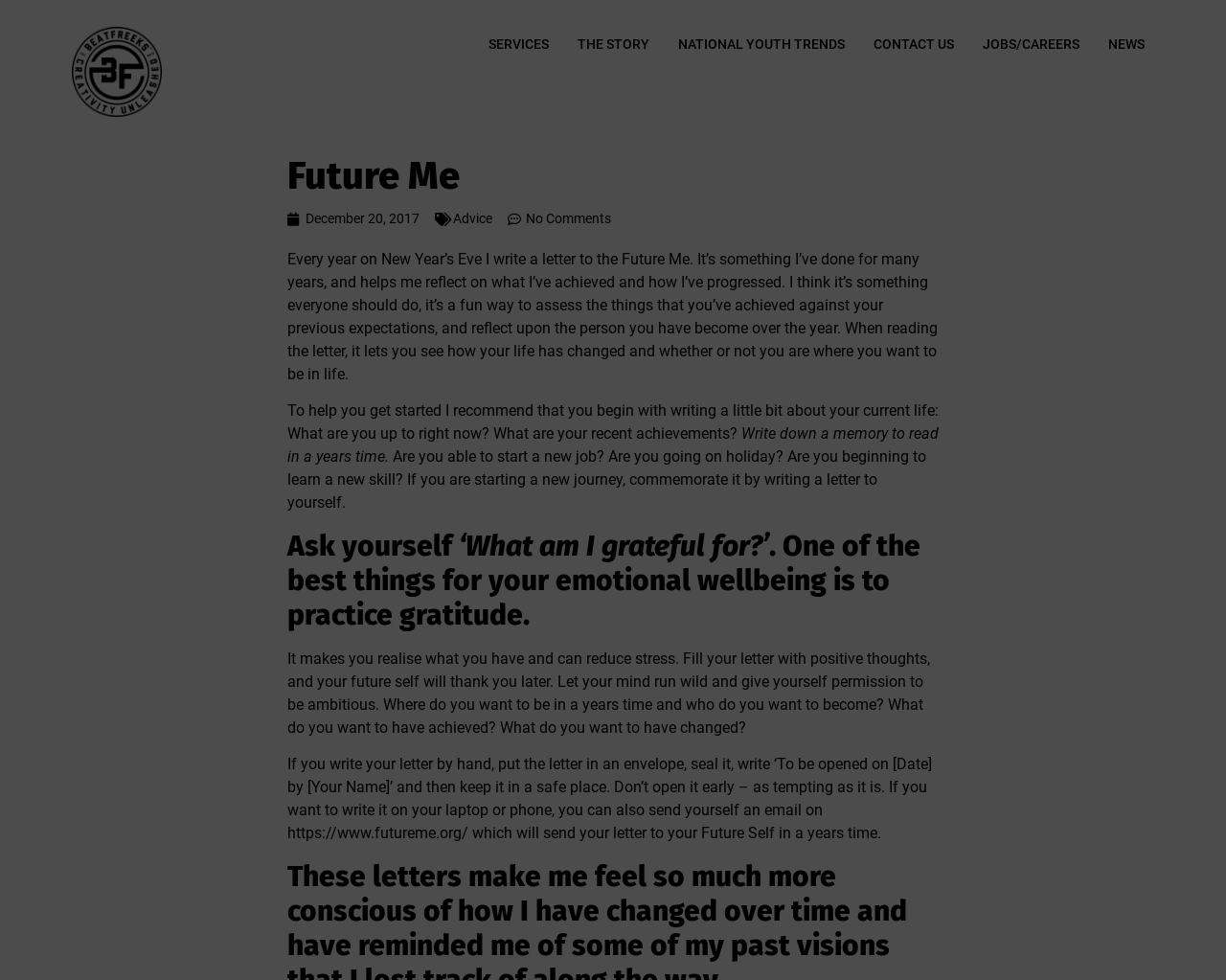What should one write about in the letter?
Using the information from the image, answer the question thoroughly.

The webpage suggests that one should write about their current life, recent achievements, and memories to read in a year's time. It also recommends writing about gratitude, ambitions, and goals for the future.